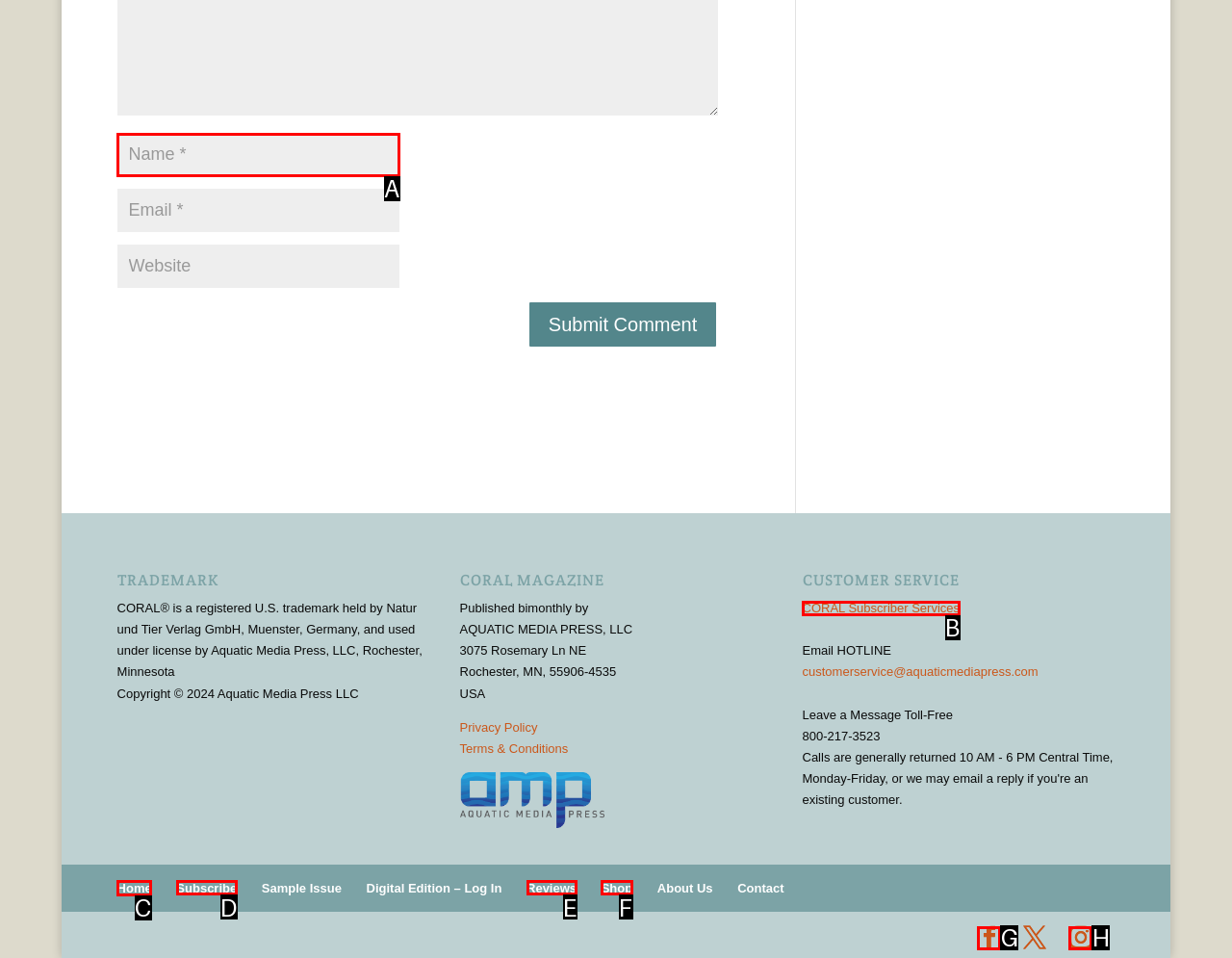Decide which letter you need to select to fulfill the task: Go to the home page
Answer with the letter that matches the correct option directly.

C